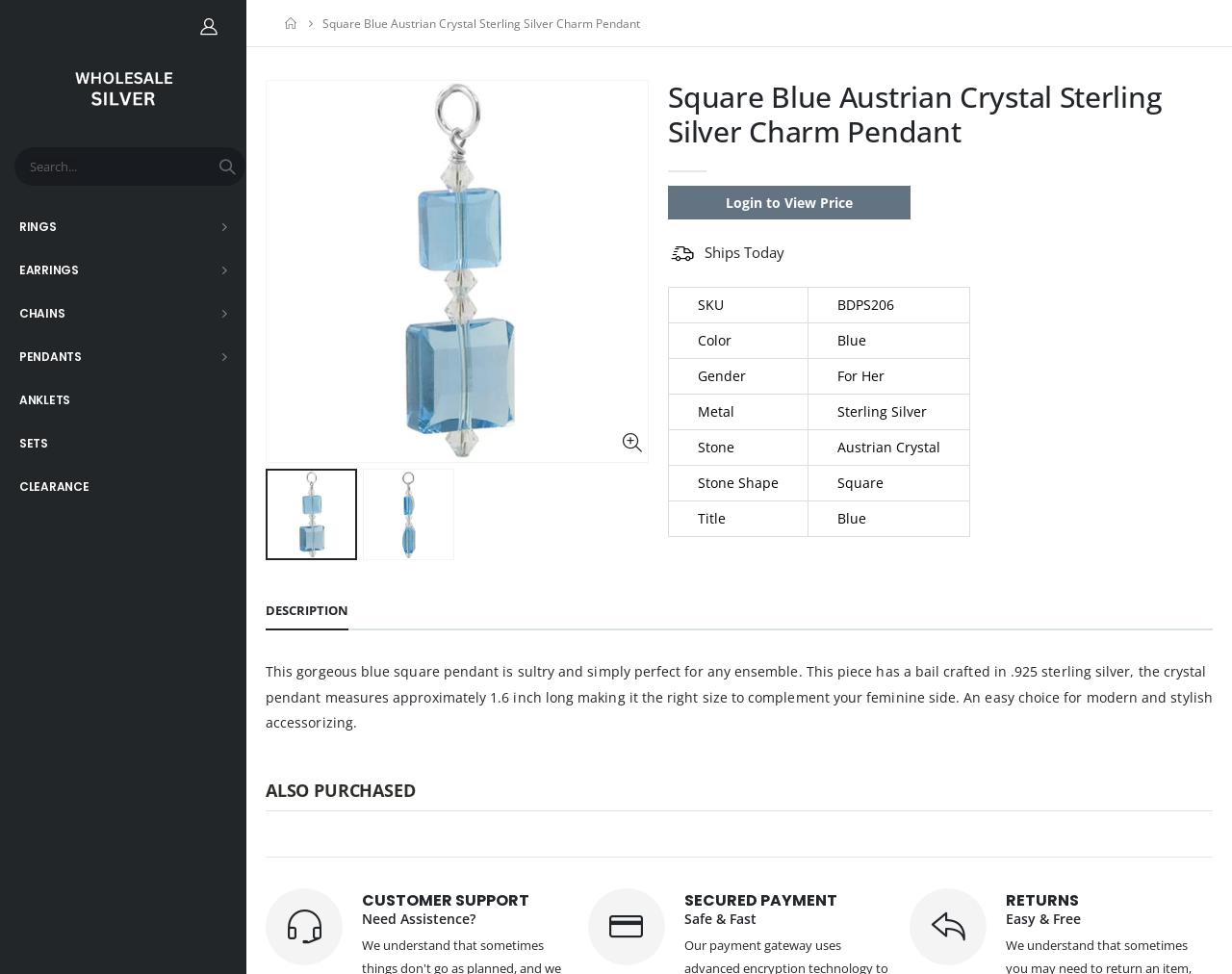Calculate the bounding box coordinates of the UI element given the description: "aria-label="Account link"".

[0.157, 0.015, 0.182, 0.039]